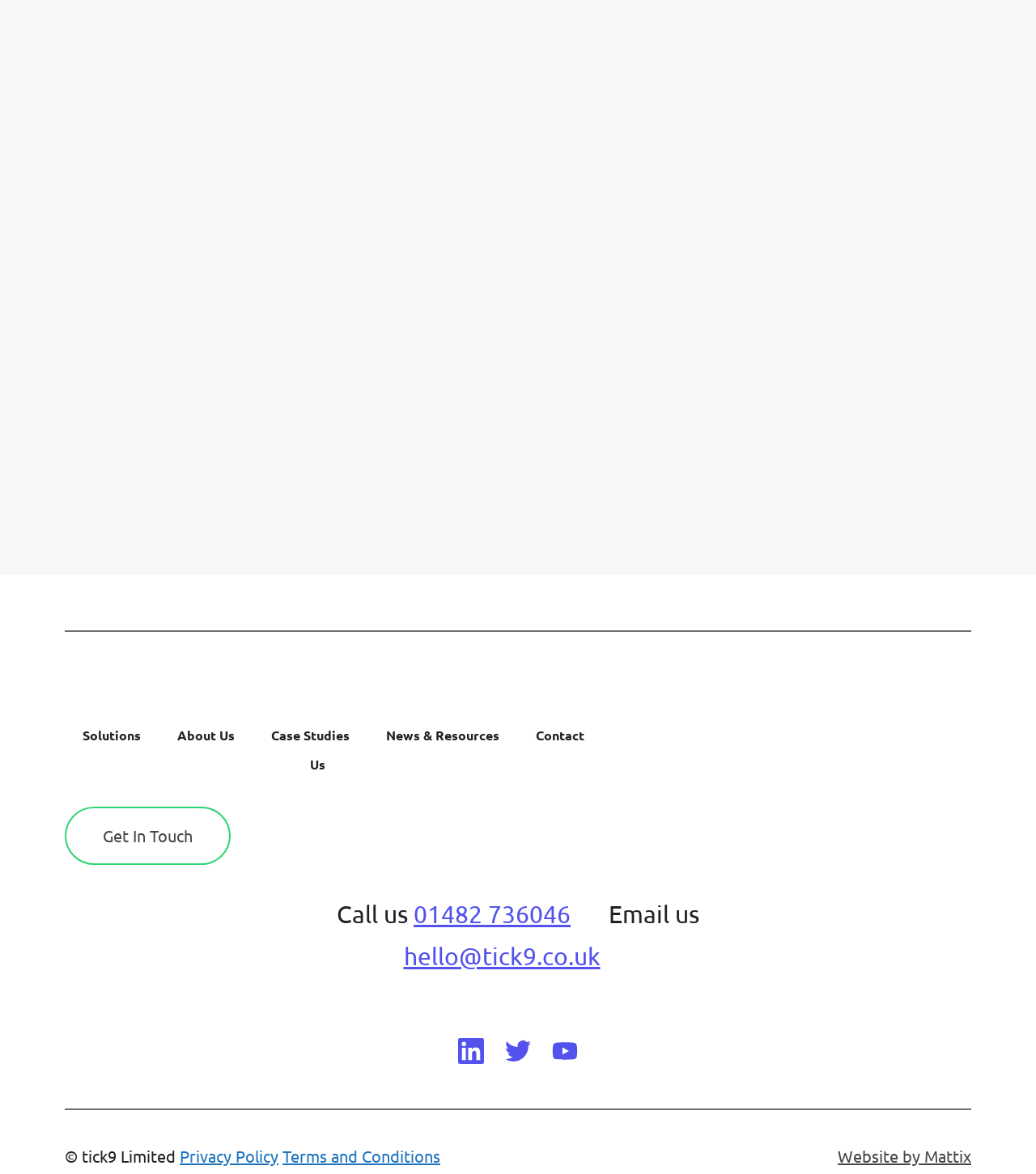Determine the bounding box coordinates of the region I should click to achieve the following instruction: "Click on Contact Us". Ensure the bounding box coordinates are four float numbers between 0 and 1, i.e., [left, top, right, bottom].

[0.299, 0.619, 0.564, 0.658]